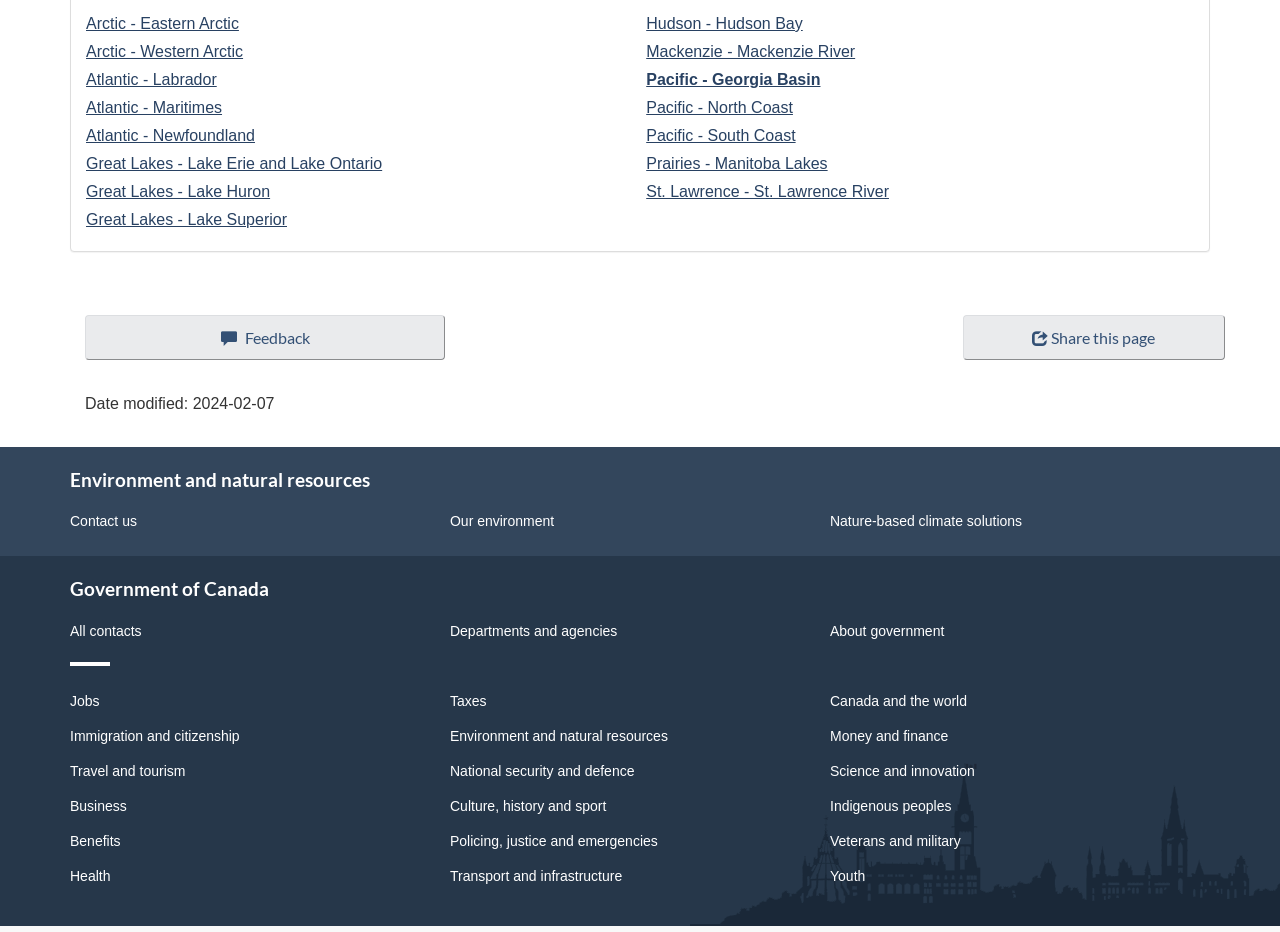Determine the bounding box coordinates in the format (top-left x, top-left y, bottom-right x, bottom-right y). Ensure all values are floating point numbers between 0 and 1. Identify the bounding box of the UI element described by: Our environment

[0.352, 0.551, 0.433, 0.568]